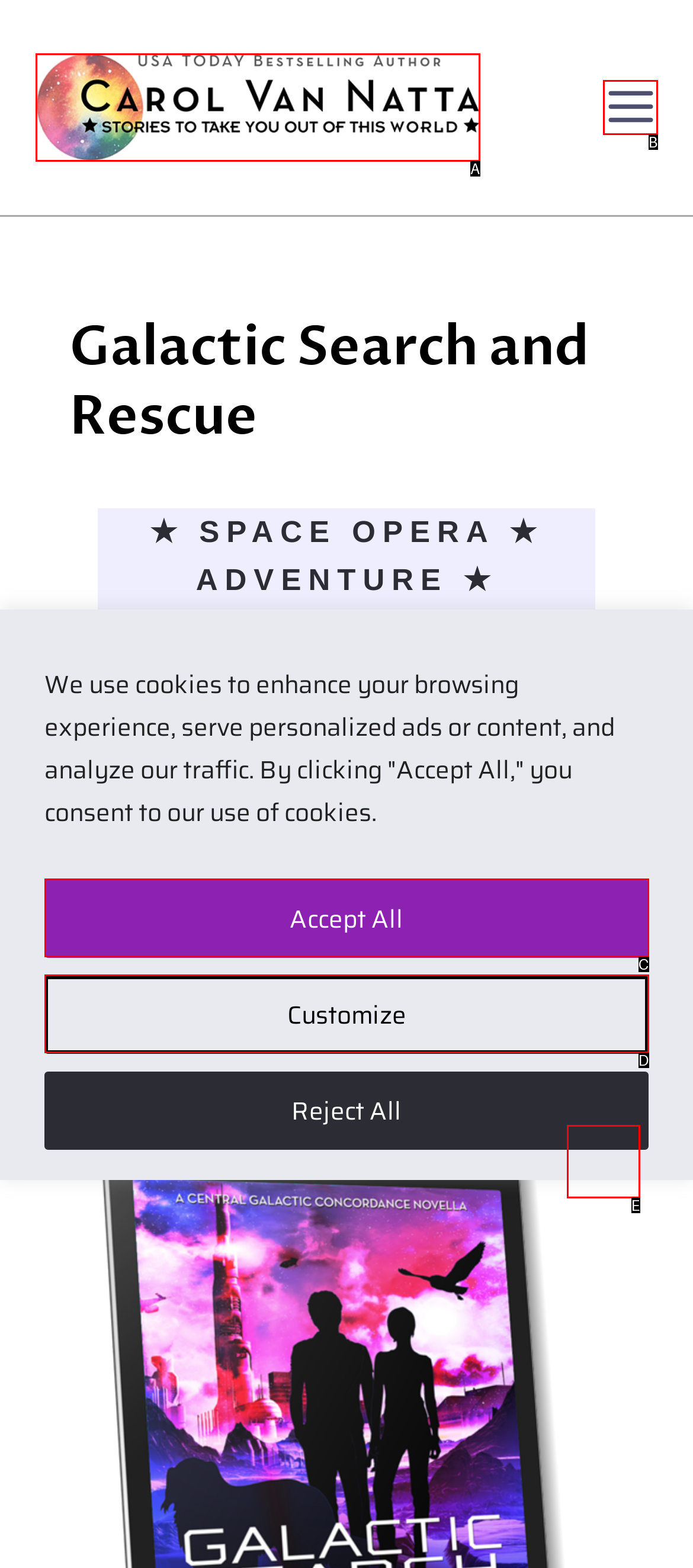Choose the letter that best represents the description: Scroll to top. Provide the letter as your response.

E